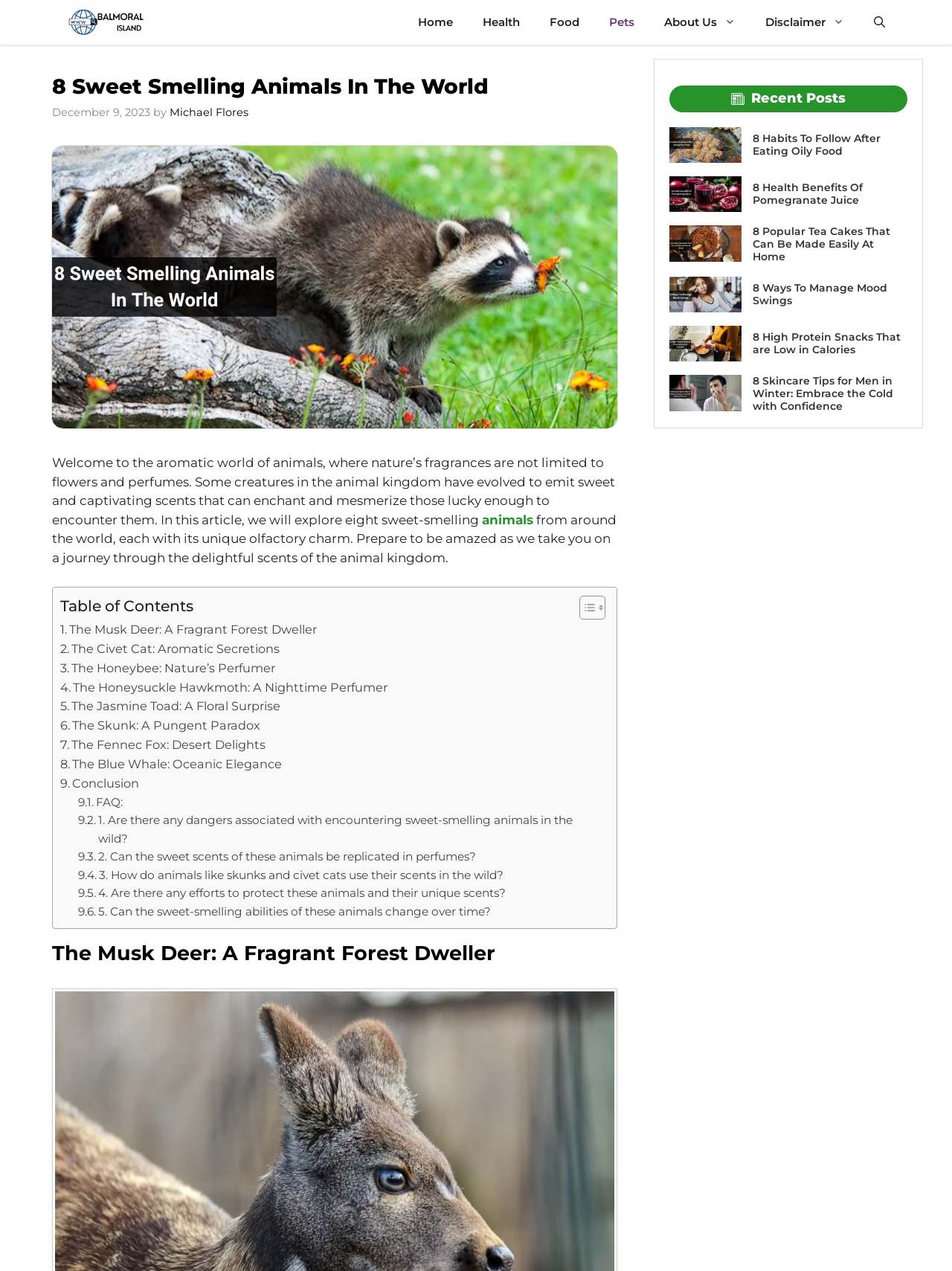What is the purpose of the table of contents?
Based on the screenshot, provide a one-word or short-phrase response.

To navigate the article